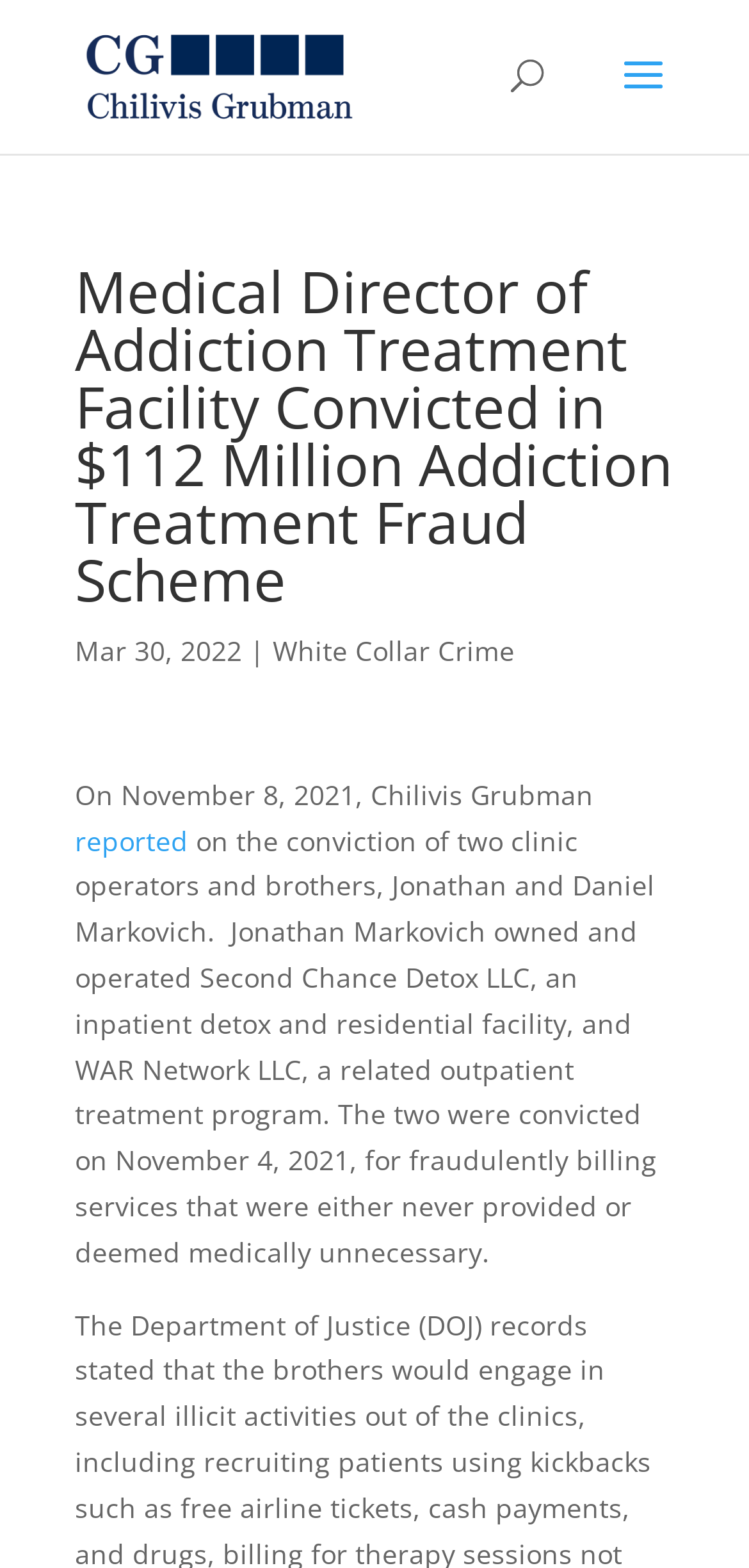Refer to the image and provide an in-depth answer to the question: 
What is the amount of the fraud scheme?

The amount of the fraud scheme can be found in the main heading of the webpage, where it is written as 'Medical Director of Addiction Treatment Facility Convicted in $112 Million Addiction Treatment Fraud Scheme'.